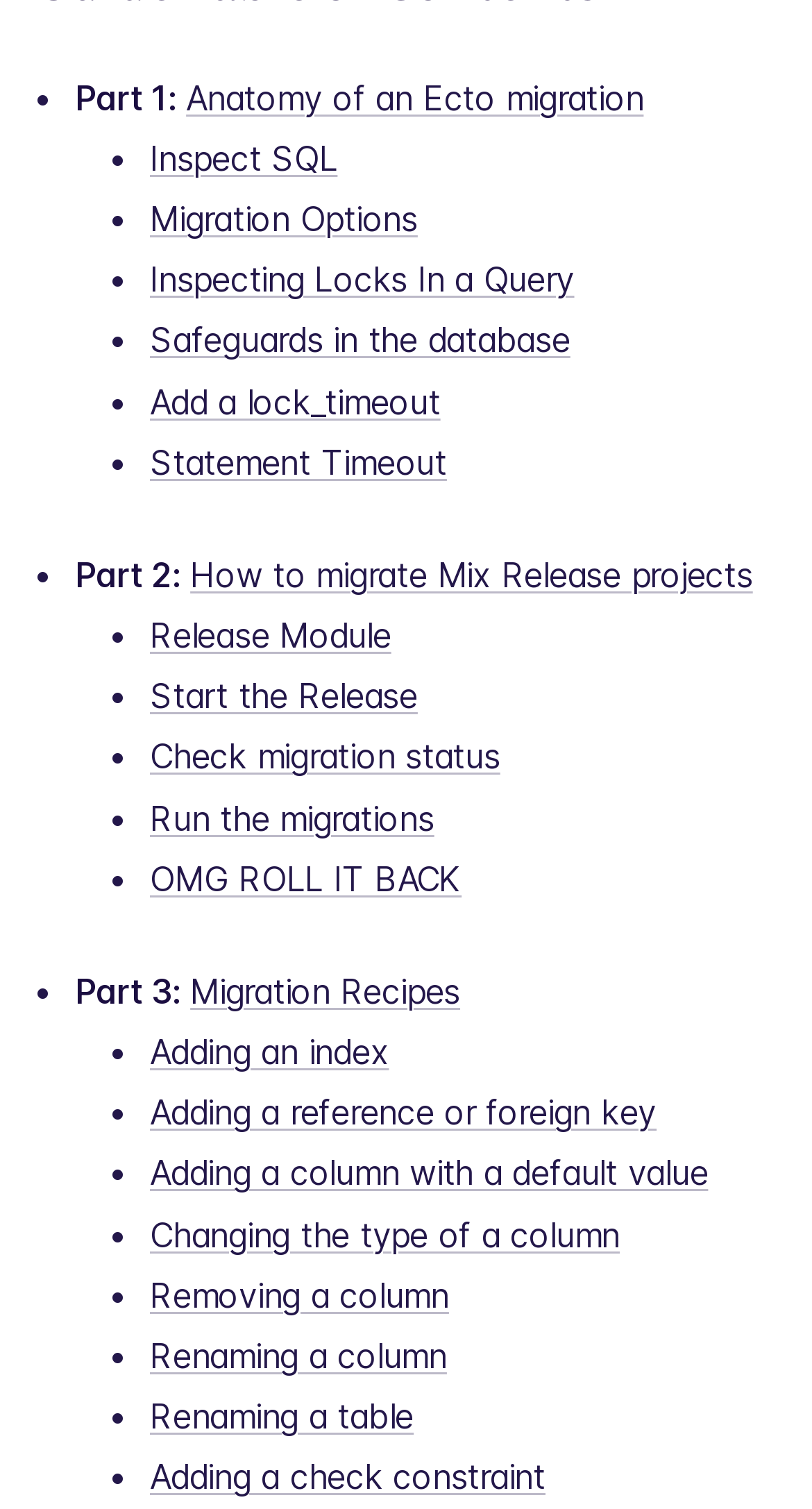Respond to the question below with a single word or phrase:
What is the topic of the first link in Part 1?

Anatomy of an Ecto migration